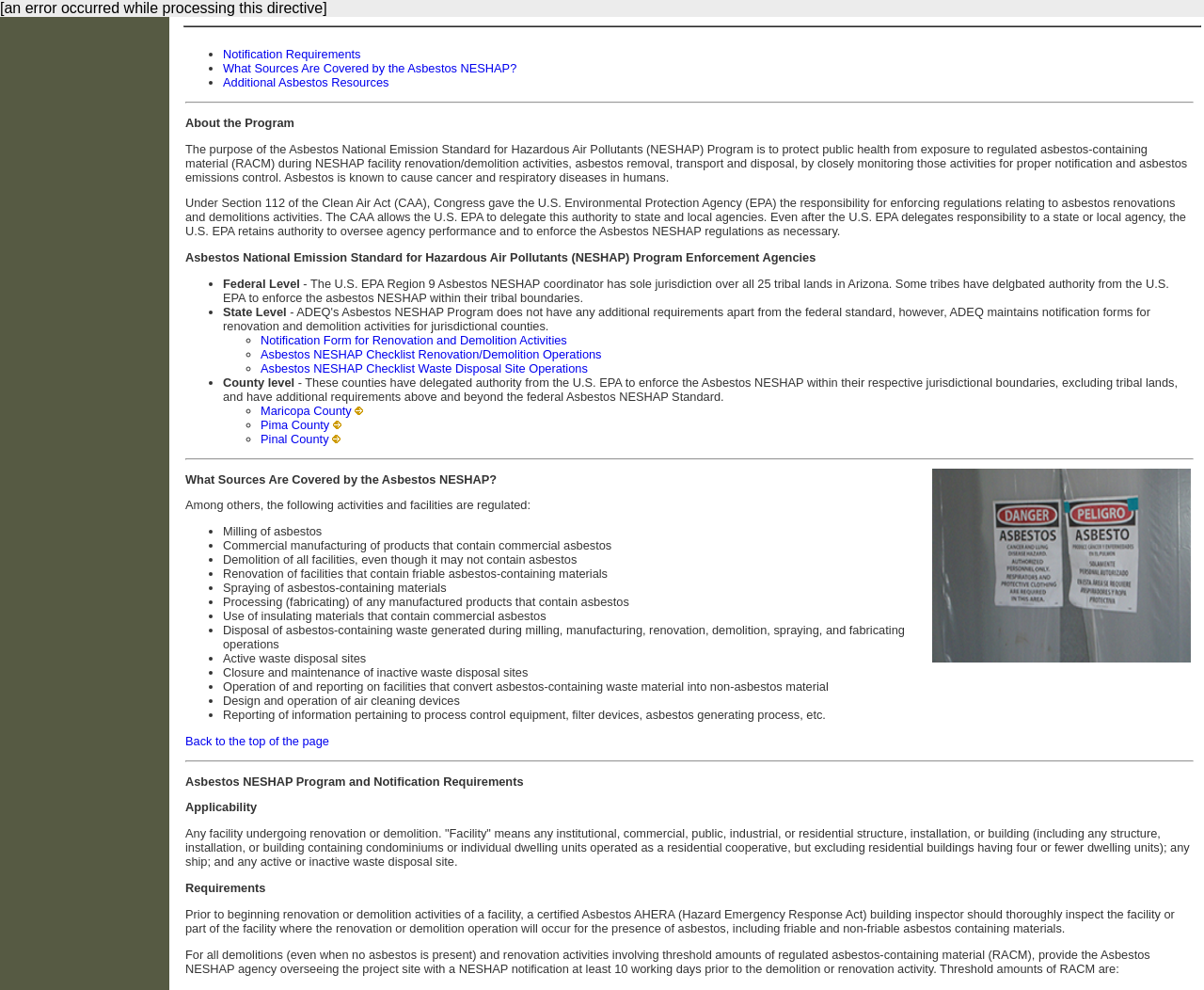Show the bounding box coordinates of the region that should be clicked to follow the instruction: "Go to the archives."

None